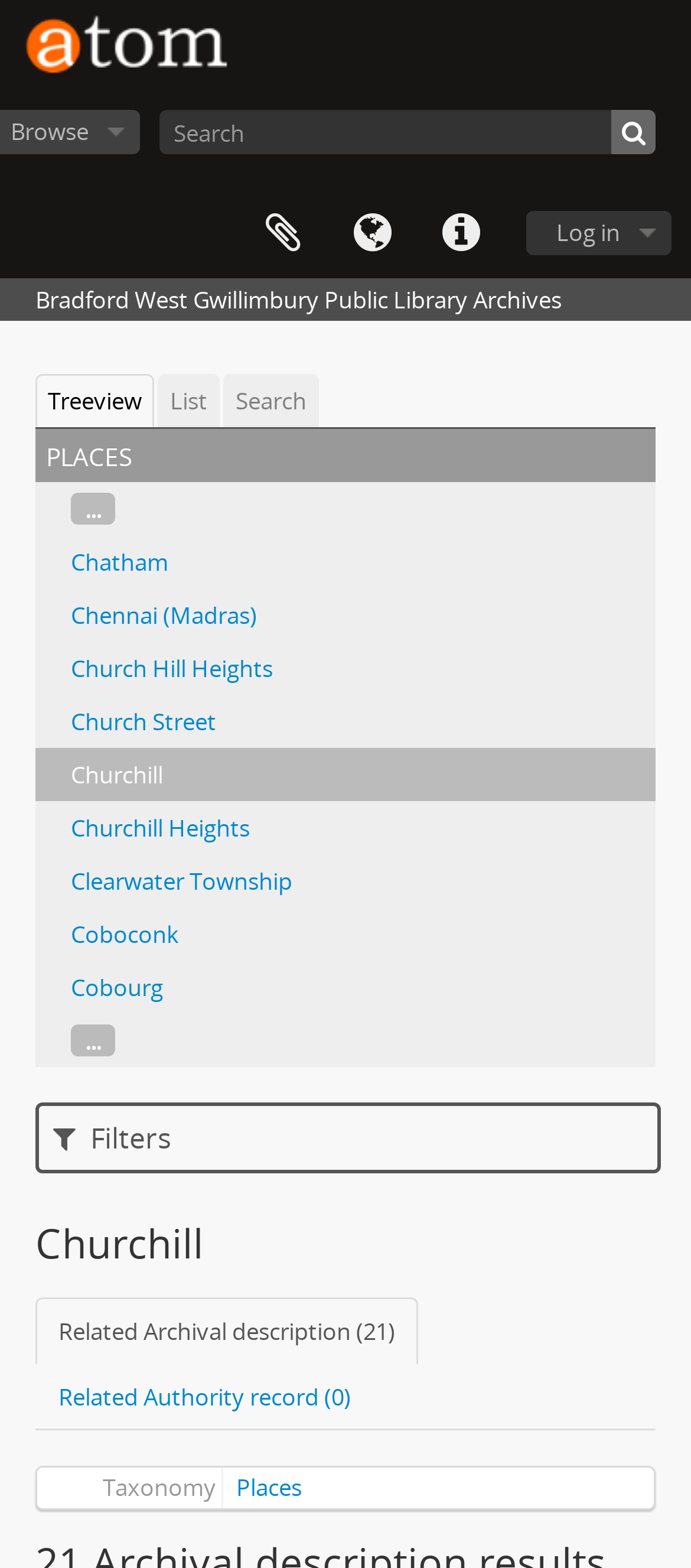What is the category of the current page?
Please ensure your answer to the question is detailed and covers all necessary aspects.

I found the answer by looking at the StaticText element 'places' and the links under it, which suggests that the current page is categorized under 'Places'.